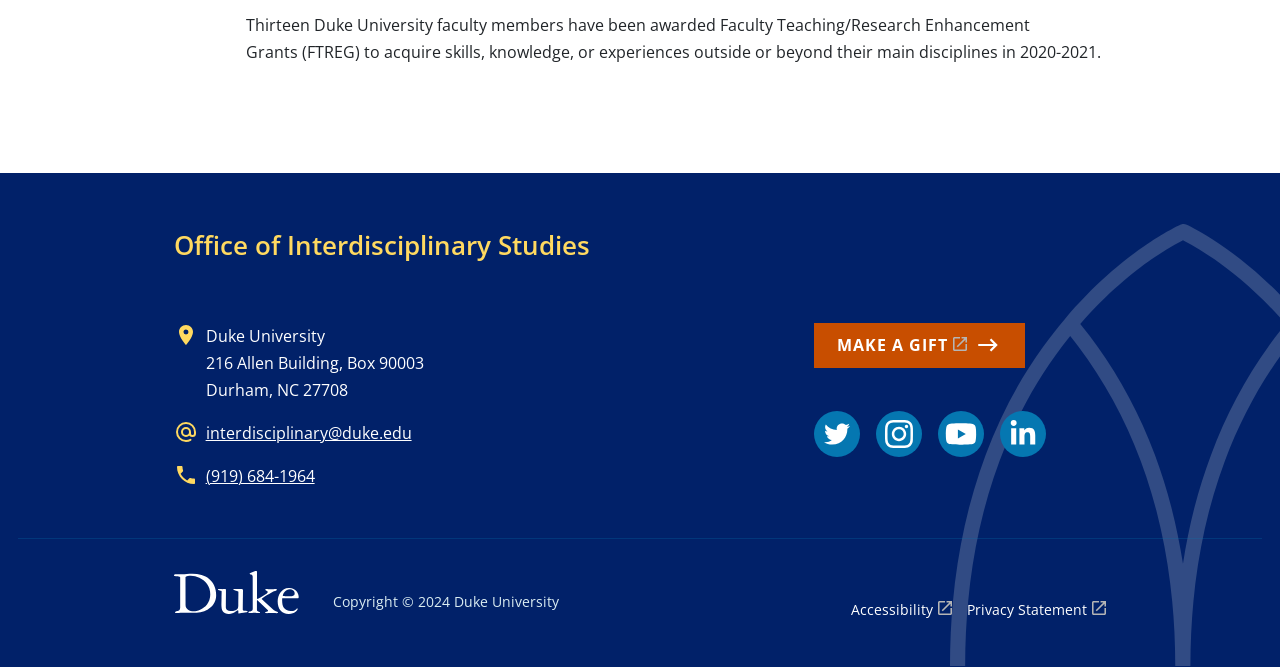Please determine the bounding box coordinates of the element to click on in order to accomplish the following task: "follow on Twitter". Ensure the coordinates are four float numbers ranging from 0 to 1, i.e., [left, top, right, bottom].

[0.636, 0.617, 0.672, 0.686]